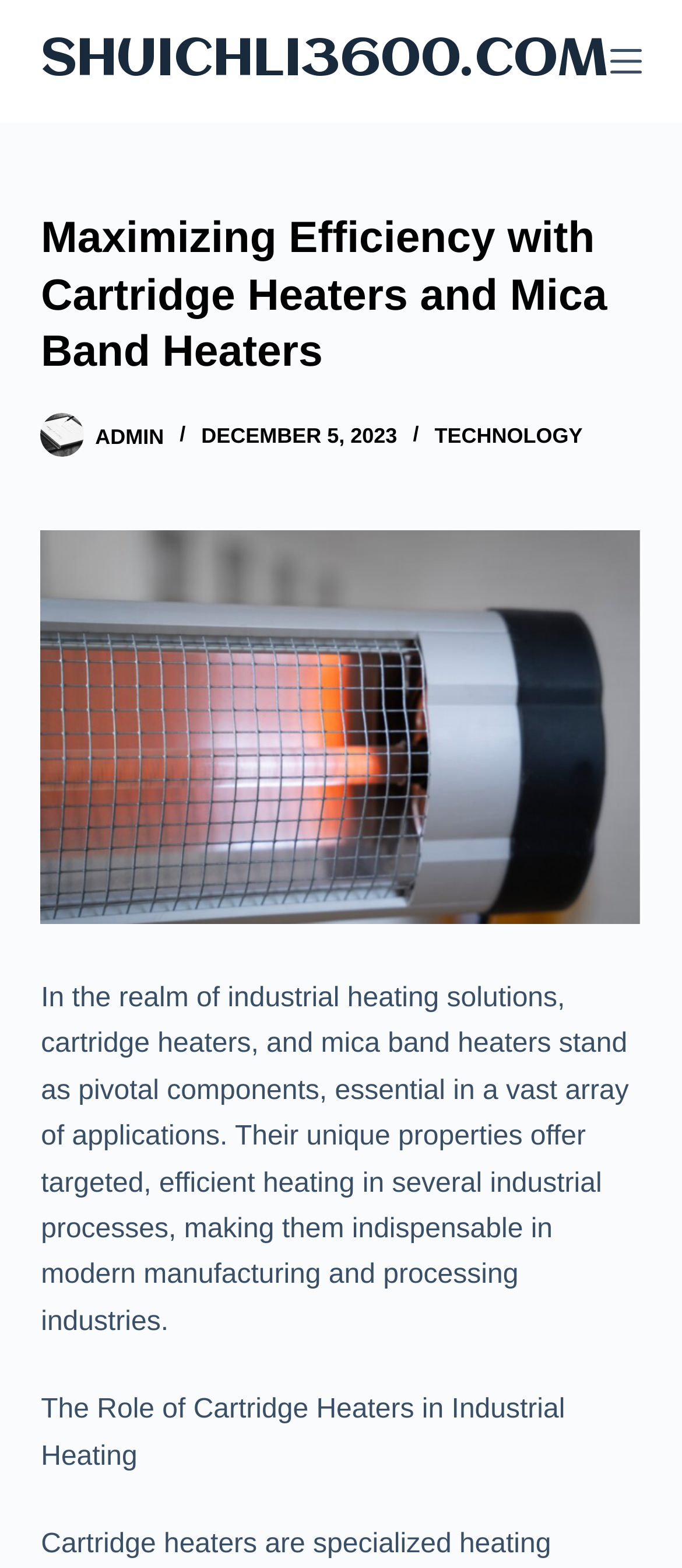What is the role of cartridge heaters according to the webpage?
Look at the image and provide a short answer using one word or a phrase.

Industrial heating